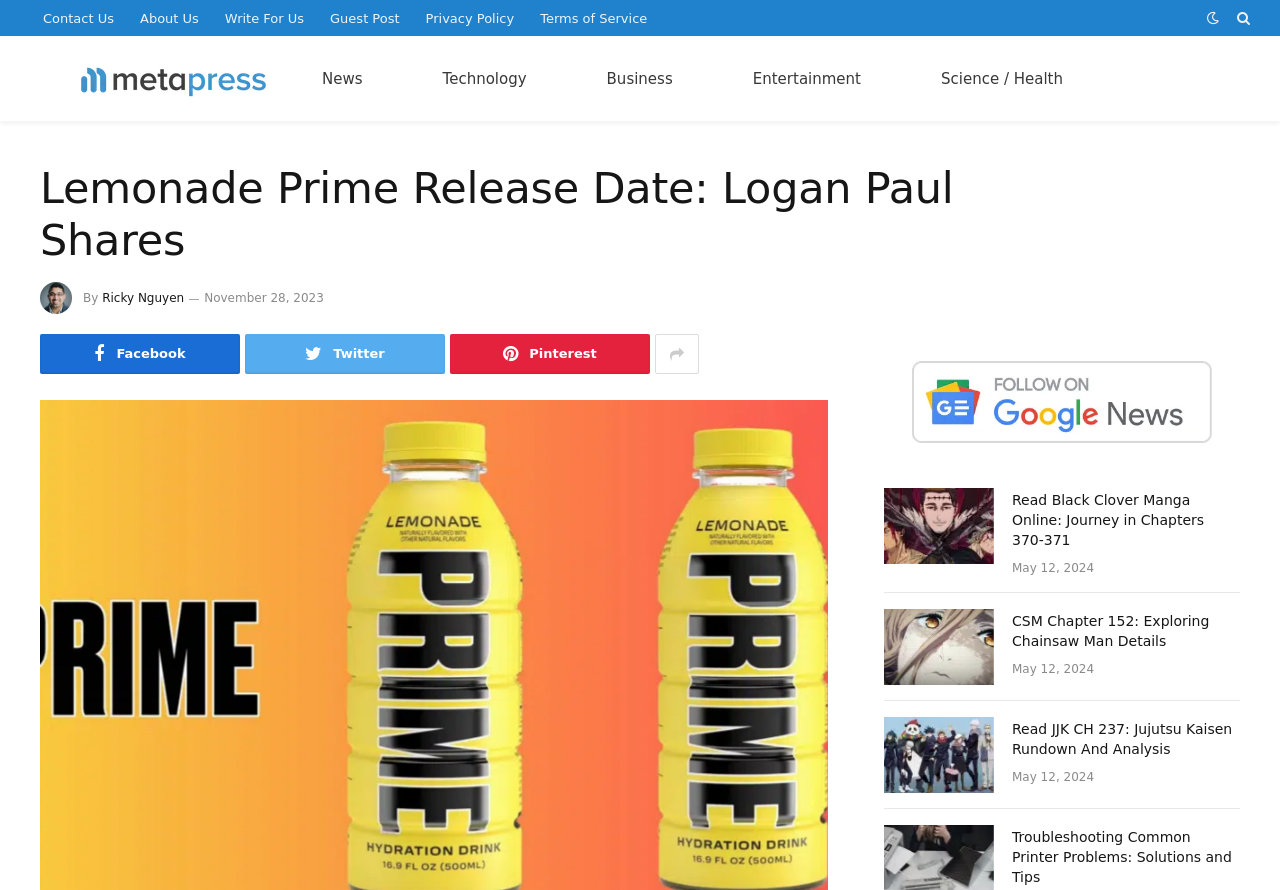Please locate the bounding box coordinates of the region I need to click to follow this instruction: "View the image of Ricky Nguyen".

[0.031, 0.317, 0.056, 0.353]